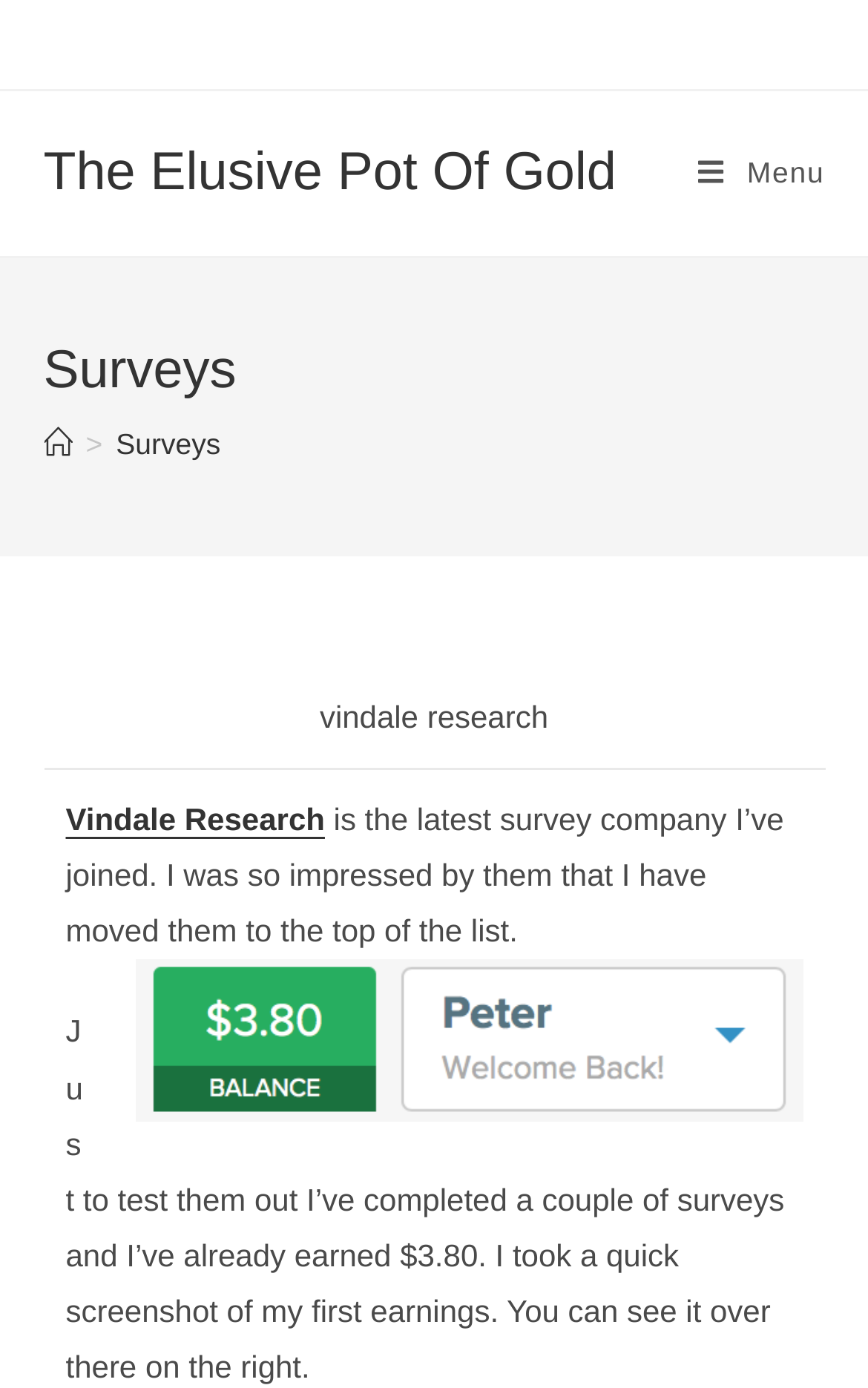How much has the author earned from surveys?
Analyze the image and provide a thorough answer to the question.

The author has earned $3.80 from surveys, as mentioned in the text 'I’ve already earned $3.80. I took a quick screenshot of my first earnings.'.